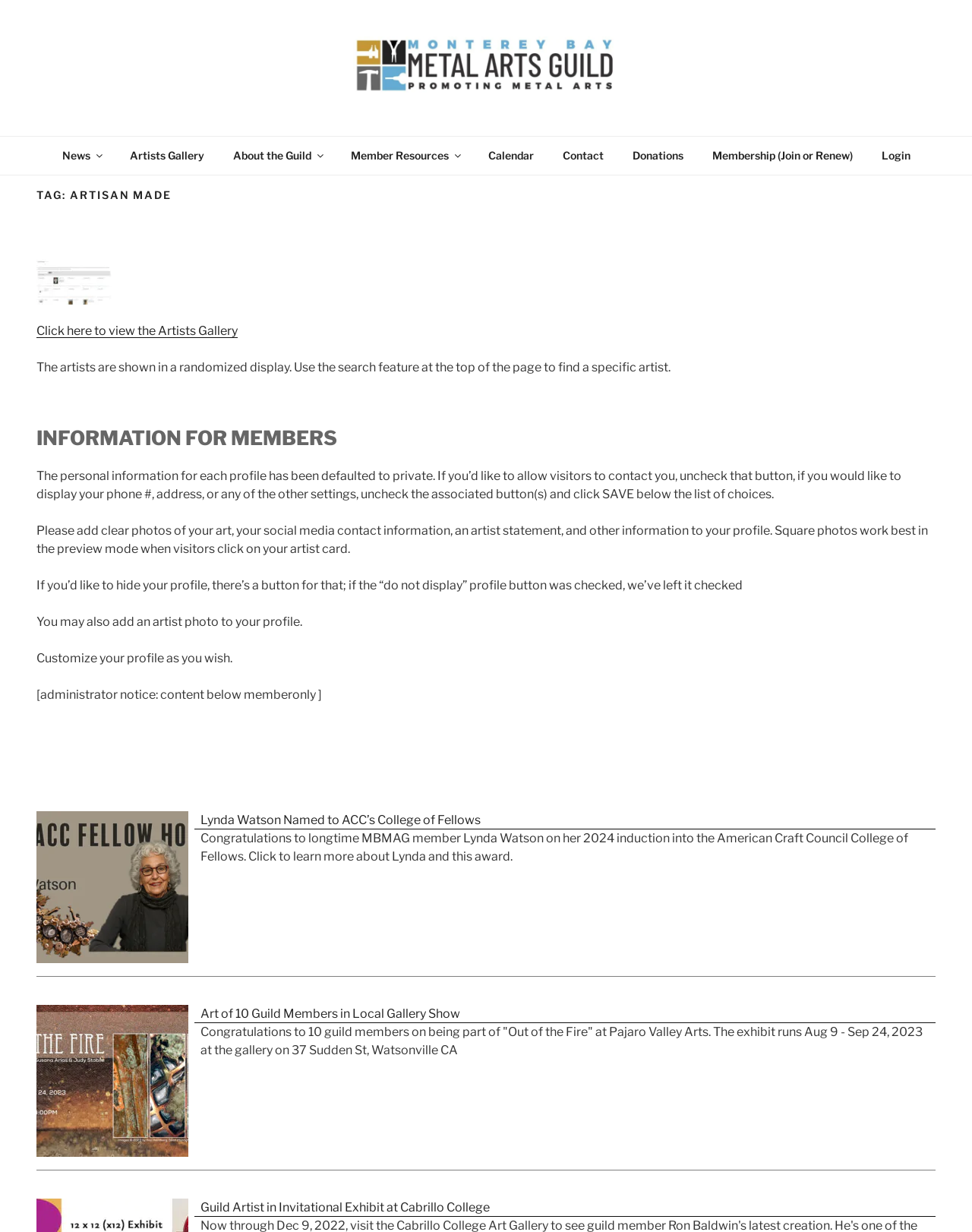What is the primary heading on this webpage?

TAG: ARTISAN MADE